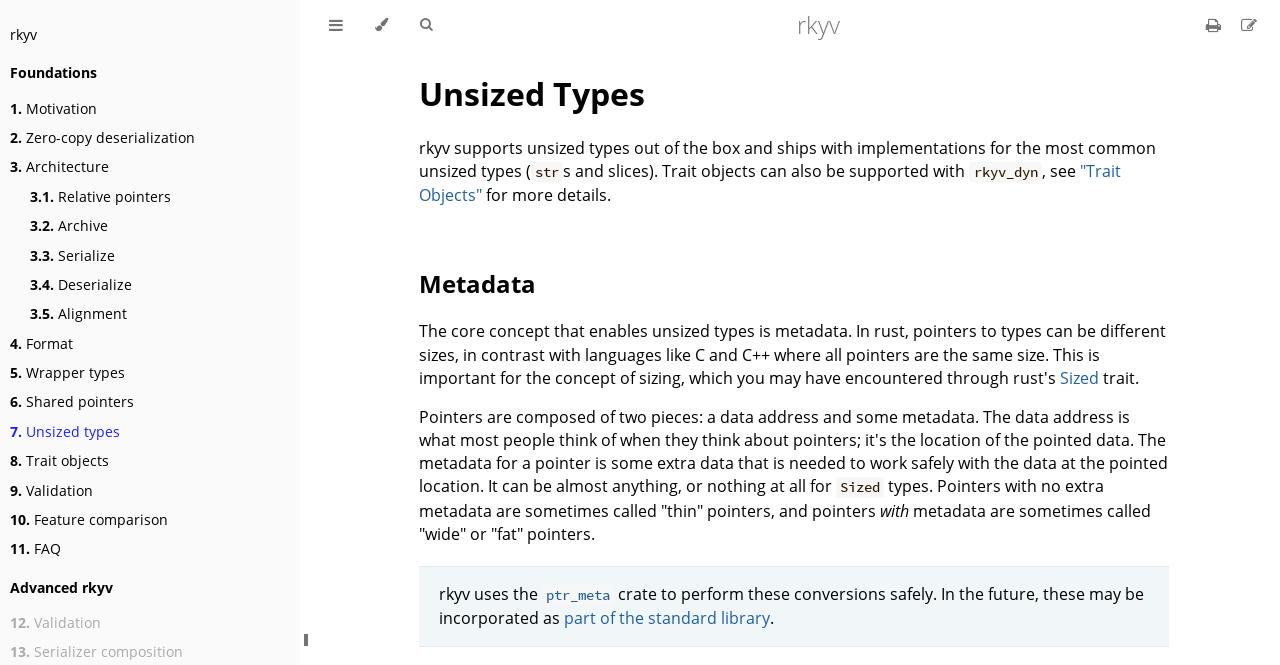What is the main topic of this webpage?
From the image, respond using a single word or phrase.

rkyv